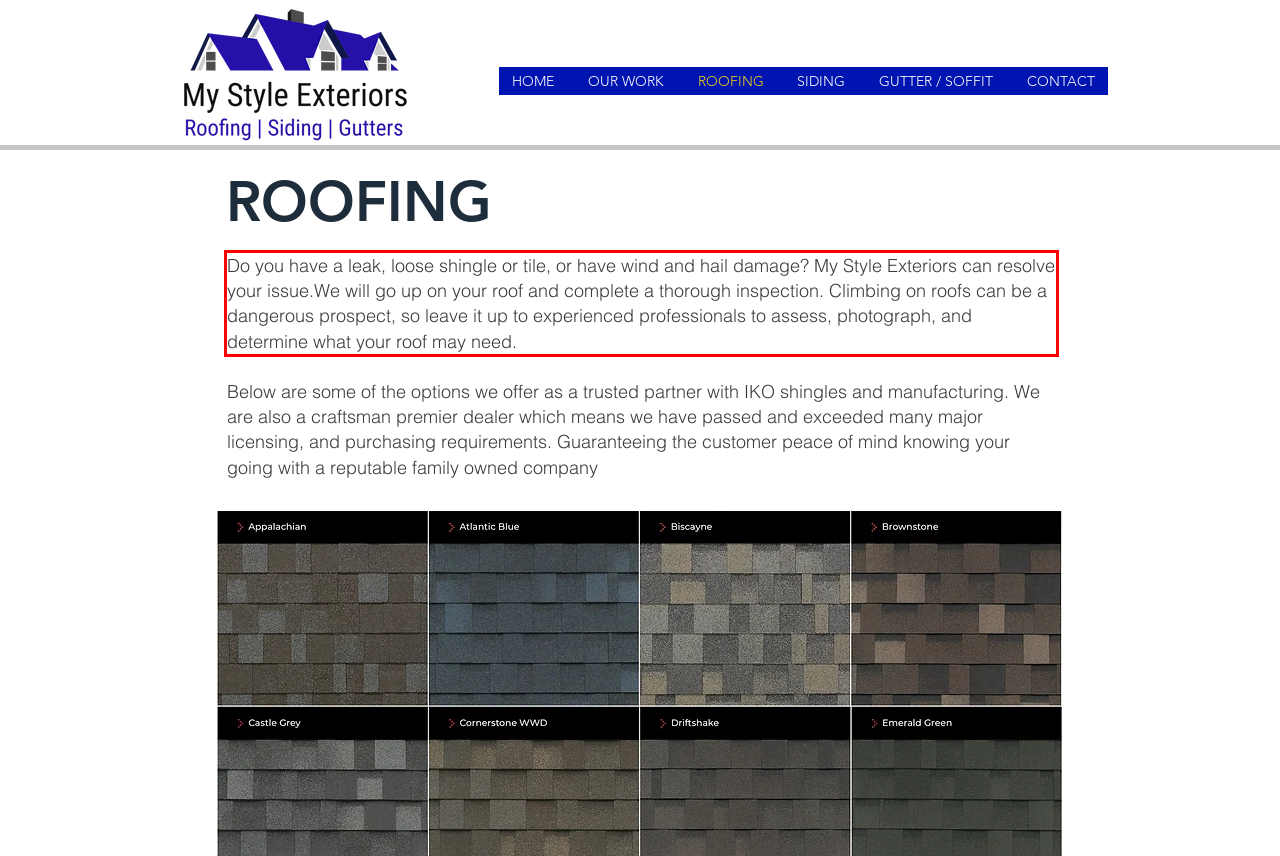Please examine the webpage screenshot containing a red bounding box and use OCR to recognize and output the text inside the red bounding box.

Do you have a leak, loose shingle or tile, or have wind and hail damage? My Style Exteriors can resolve your issue.We will go up on your roof and complete a thorough inspection. Climbing on roofs can be a dangerous prospect, so leave it up to experienced professionals to assess, photograph, and determine what your roof may need.